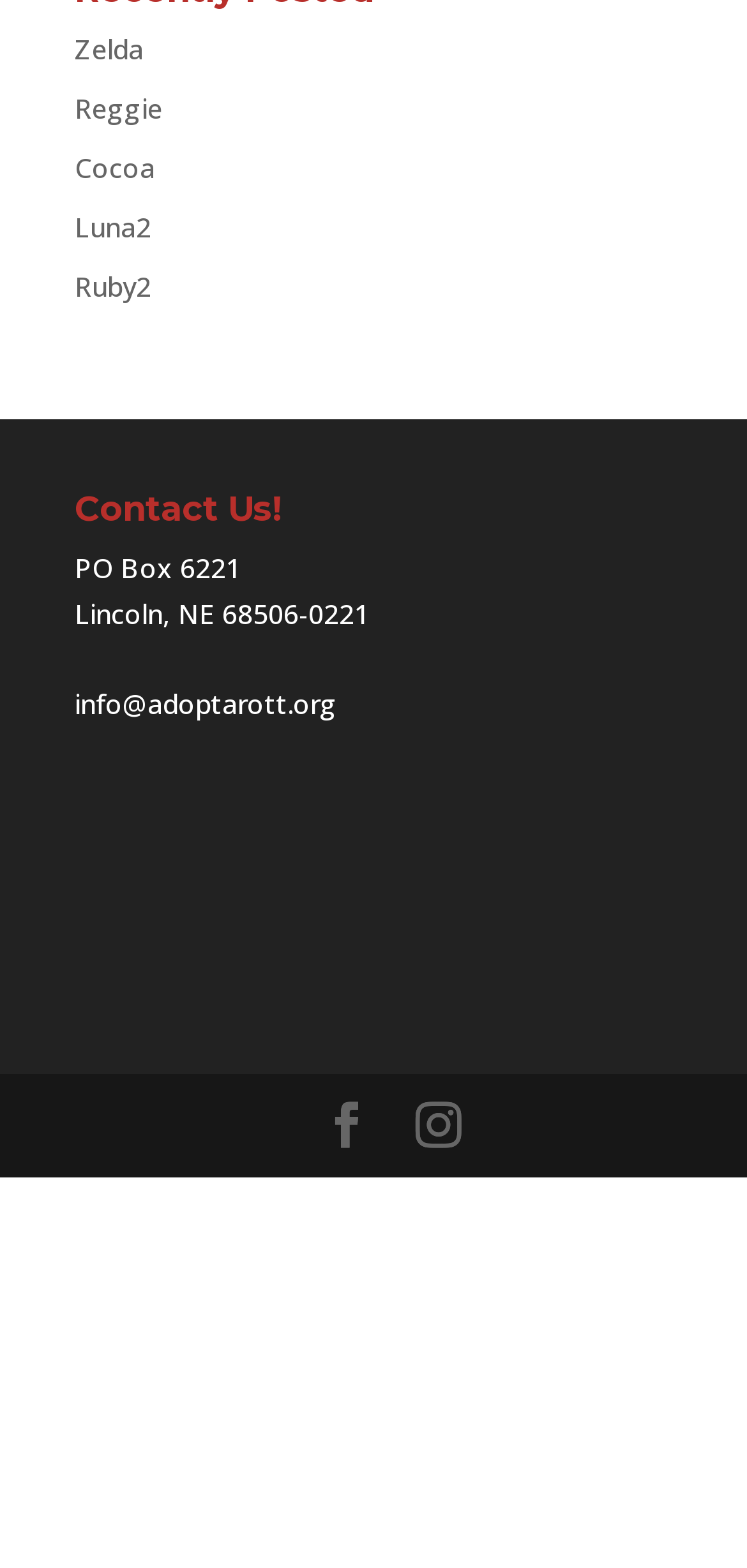Respond to the following question with a brief word or phrase:
How many social media links are on the page?

2